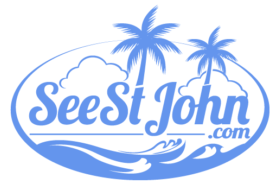Answer the following in one word or a short phrase: 
What is the purpose of the SeeStJohn.com website?

Showcasing St. John's attractions